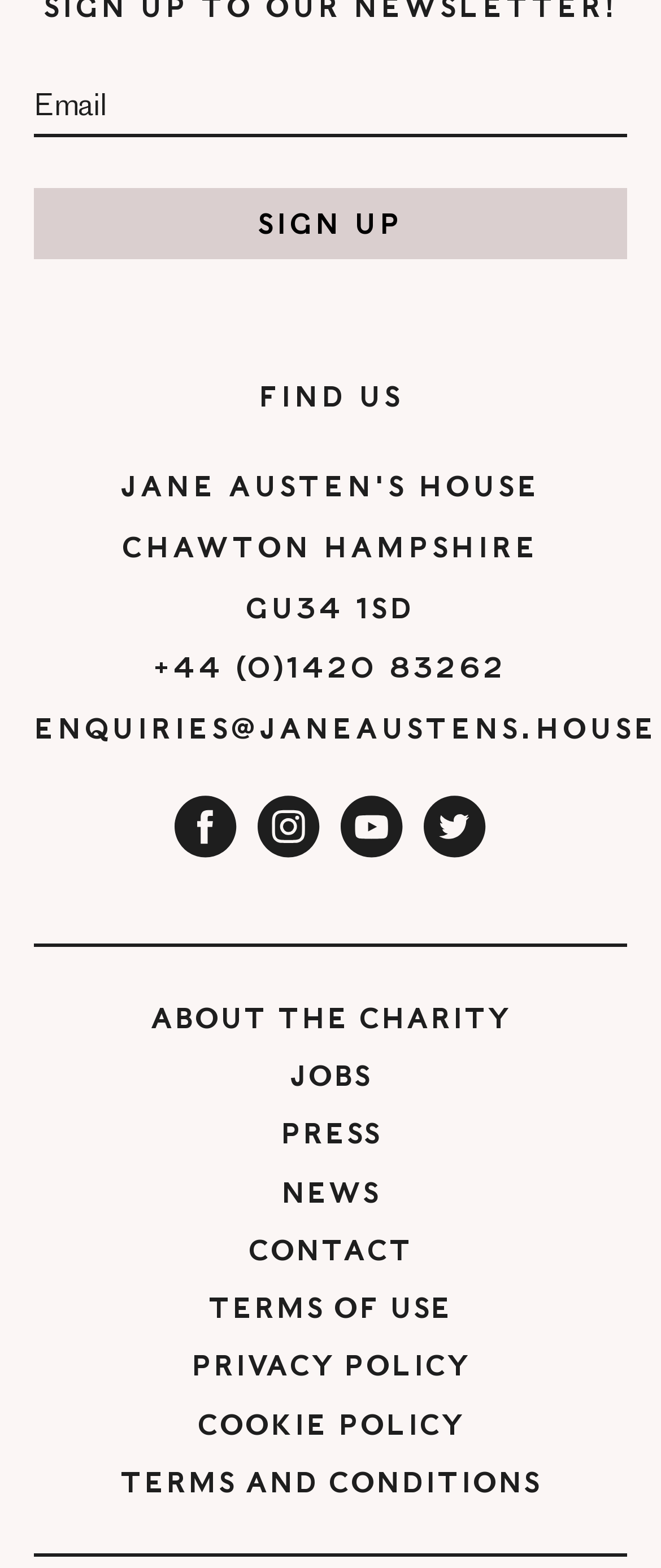Answer the following inquiry with a single word or phrase:
What is the purpose of the textbox?

Email input